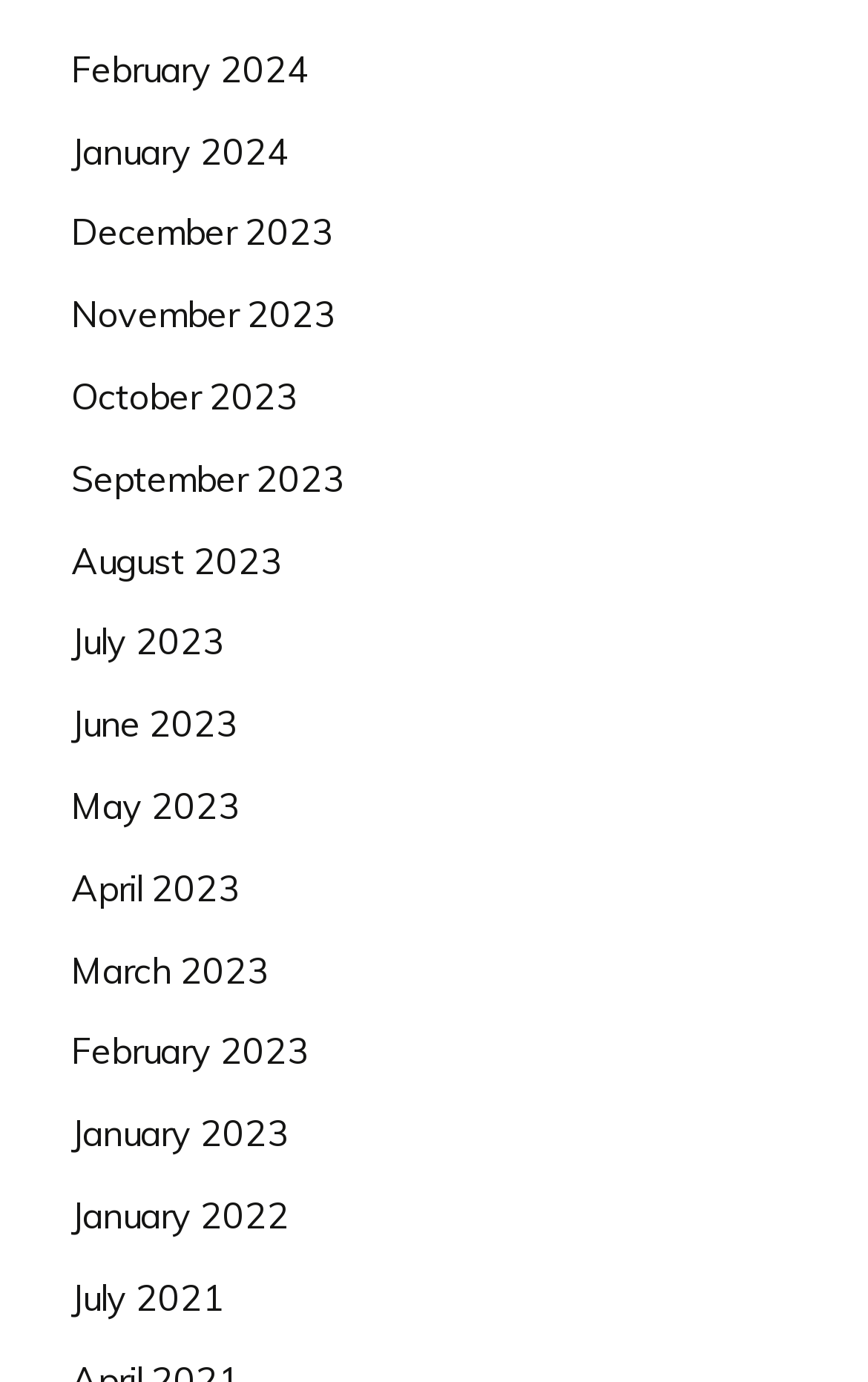Find the coordinates for the bounding box of the element with this description: "September 2023".

[0.082, 0.33, 0.397, 0.362]